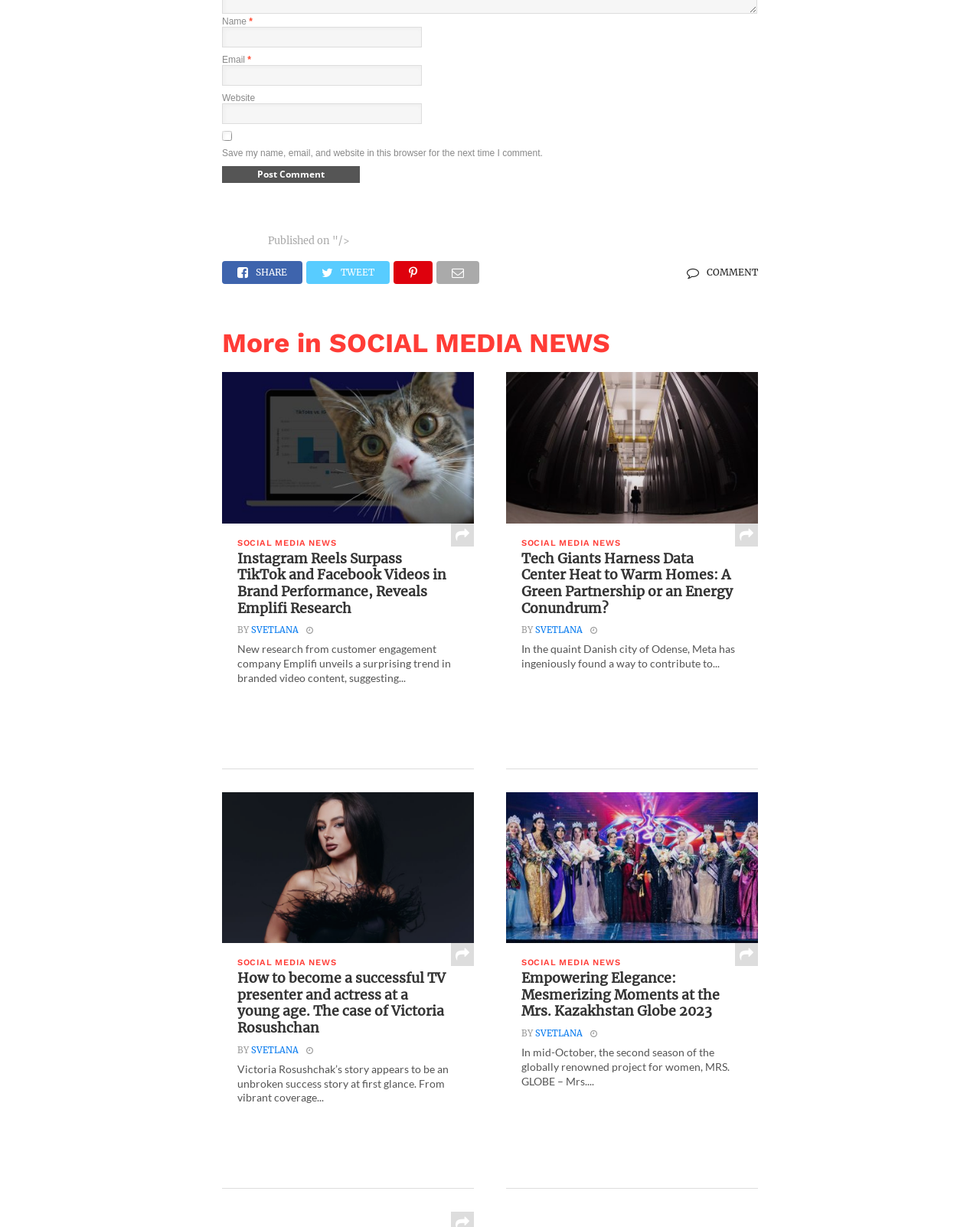Identify the bounding box coordinates of the region that should be clicked to execute the following instruction: "Enter your name".

[0.227, 0.022, 0.43, 0.039]